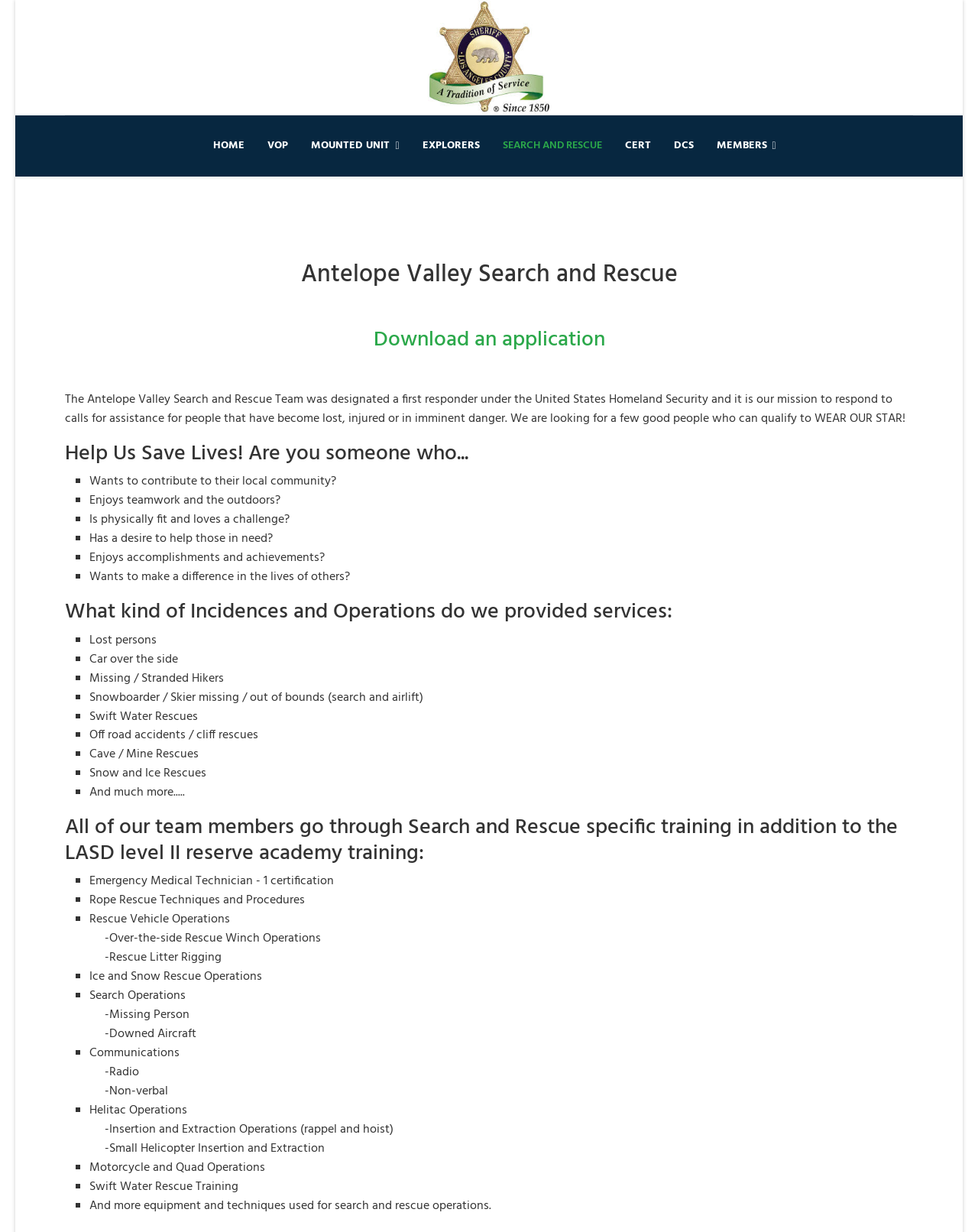What is the name of the search and rescue team?
Answer the question in as much detail as possible.

I found the answer by looking at the heading 'Antelope Valley Search and Rescue' which is located at the top of the webpage, indicating that it is the name of the search and rescue team.